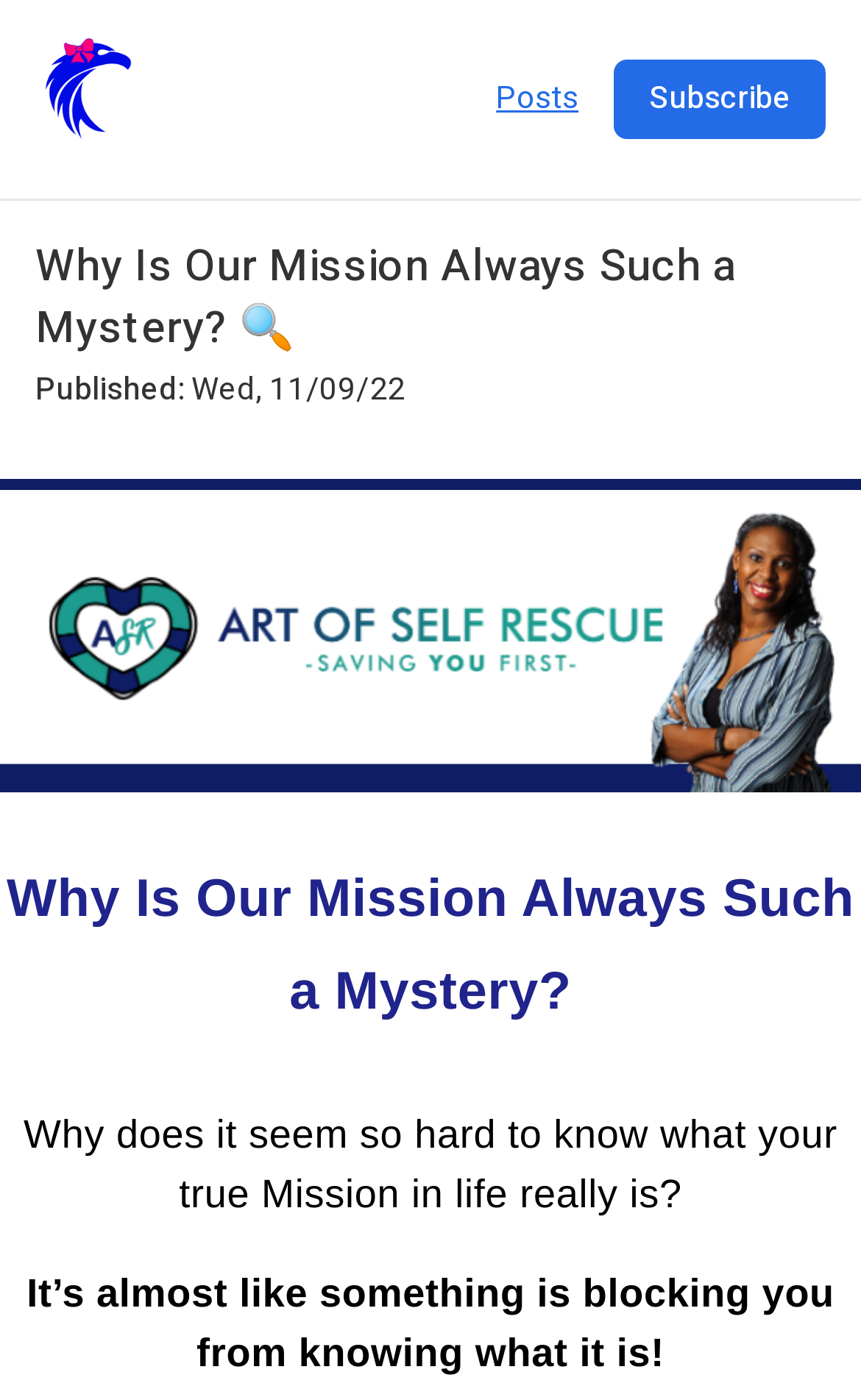Kindly respond to the following question with a single word or a brief phrase: 
What is the date of the published post?

Wed, 11/09/22